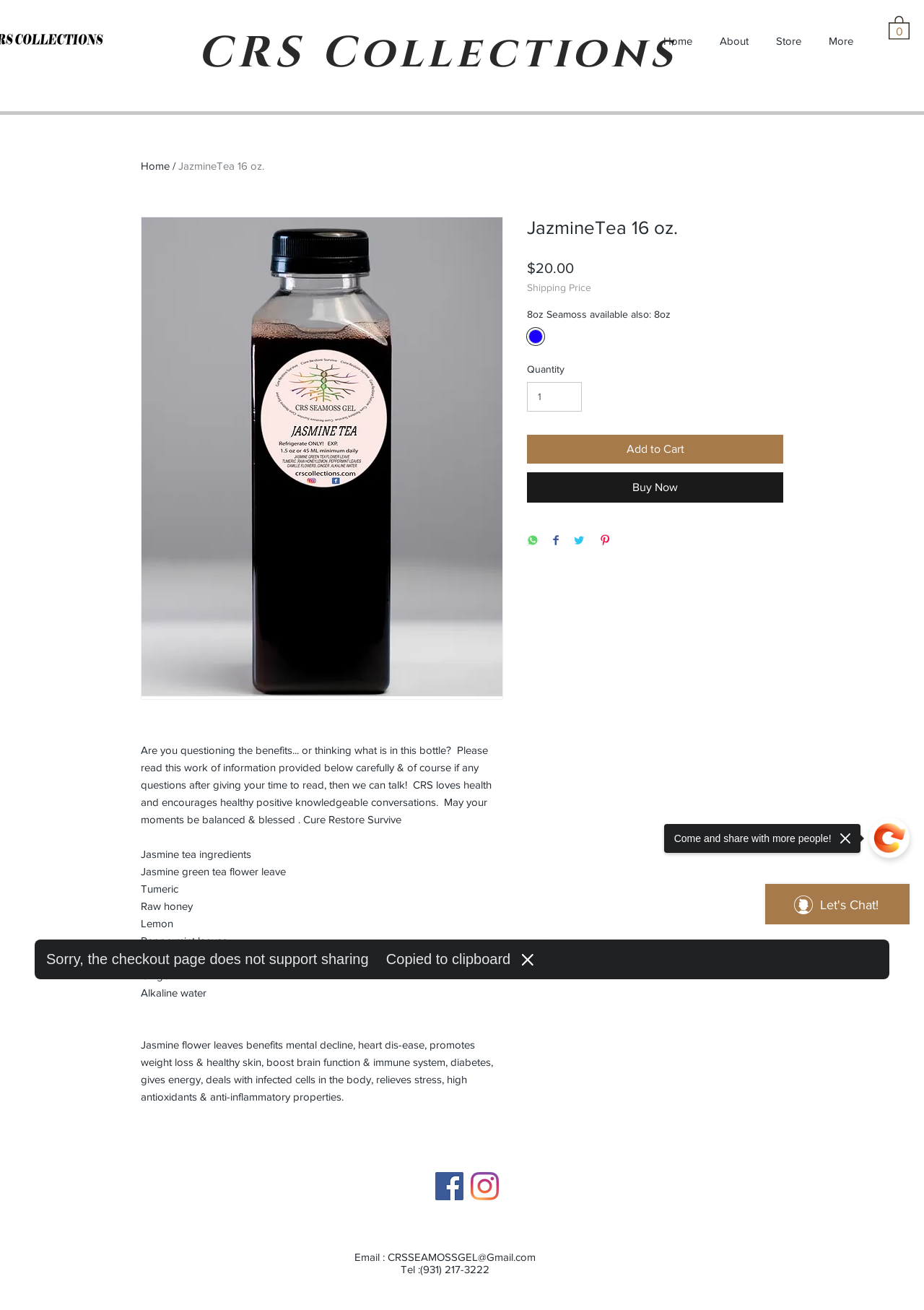Using floating point numbers between 0 and 1, provide the bounding box coordinates in the format (top-left x, top-left y, bottom-right x, bottom-right y). Locate the UI element described here: input value="1" aria-label="Quantity" value="1"

[0.57, 0.292, 0.63, 0.314]